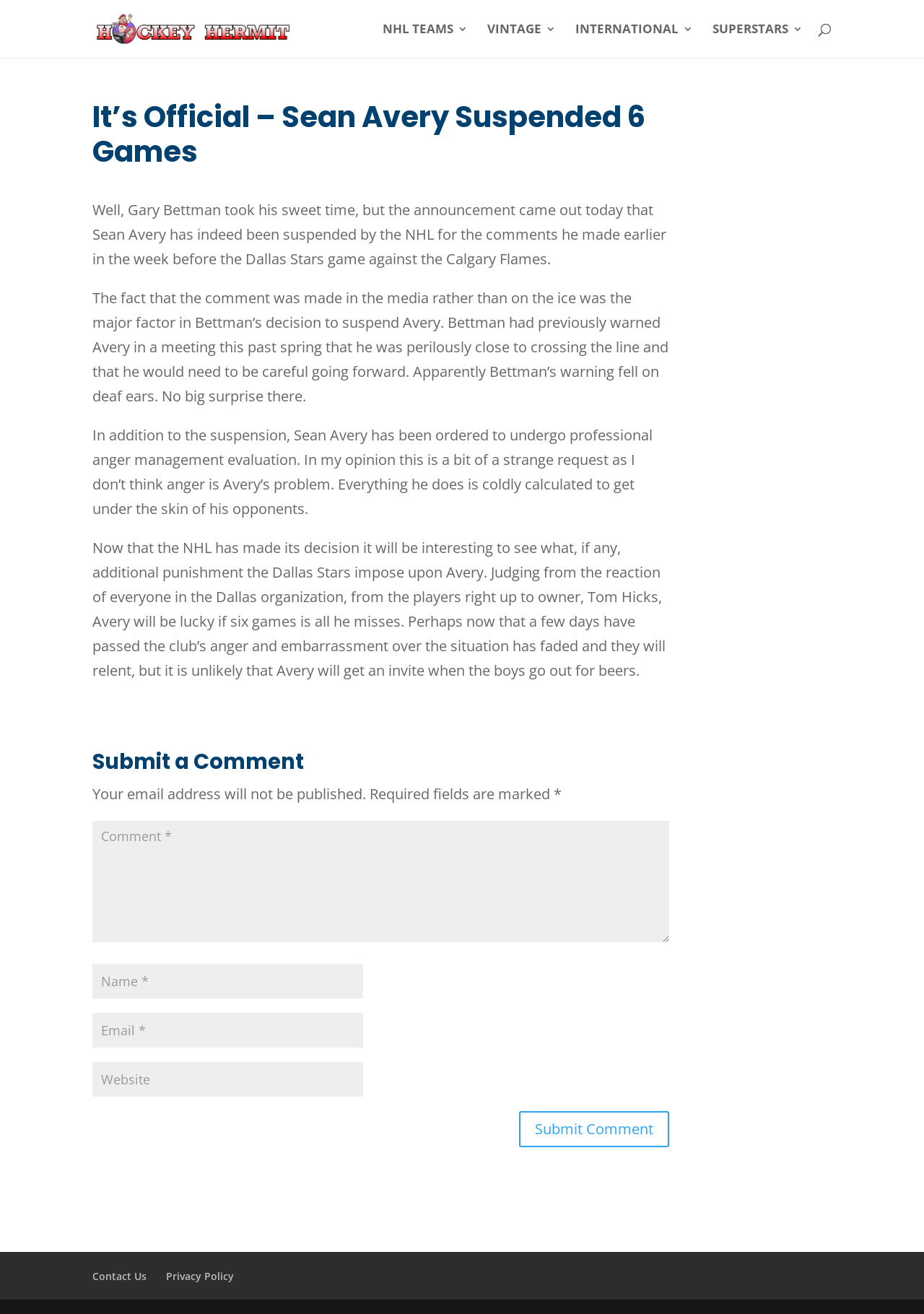Find the bounding box coordinates of the clickable region needed to perform the following instruction: "Search for something". The coordinates should be provided as four float numbers between 0 and 1, i.e., [left, top, right, bottom].

[0.1, 0.0, 0.9, 0.001]